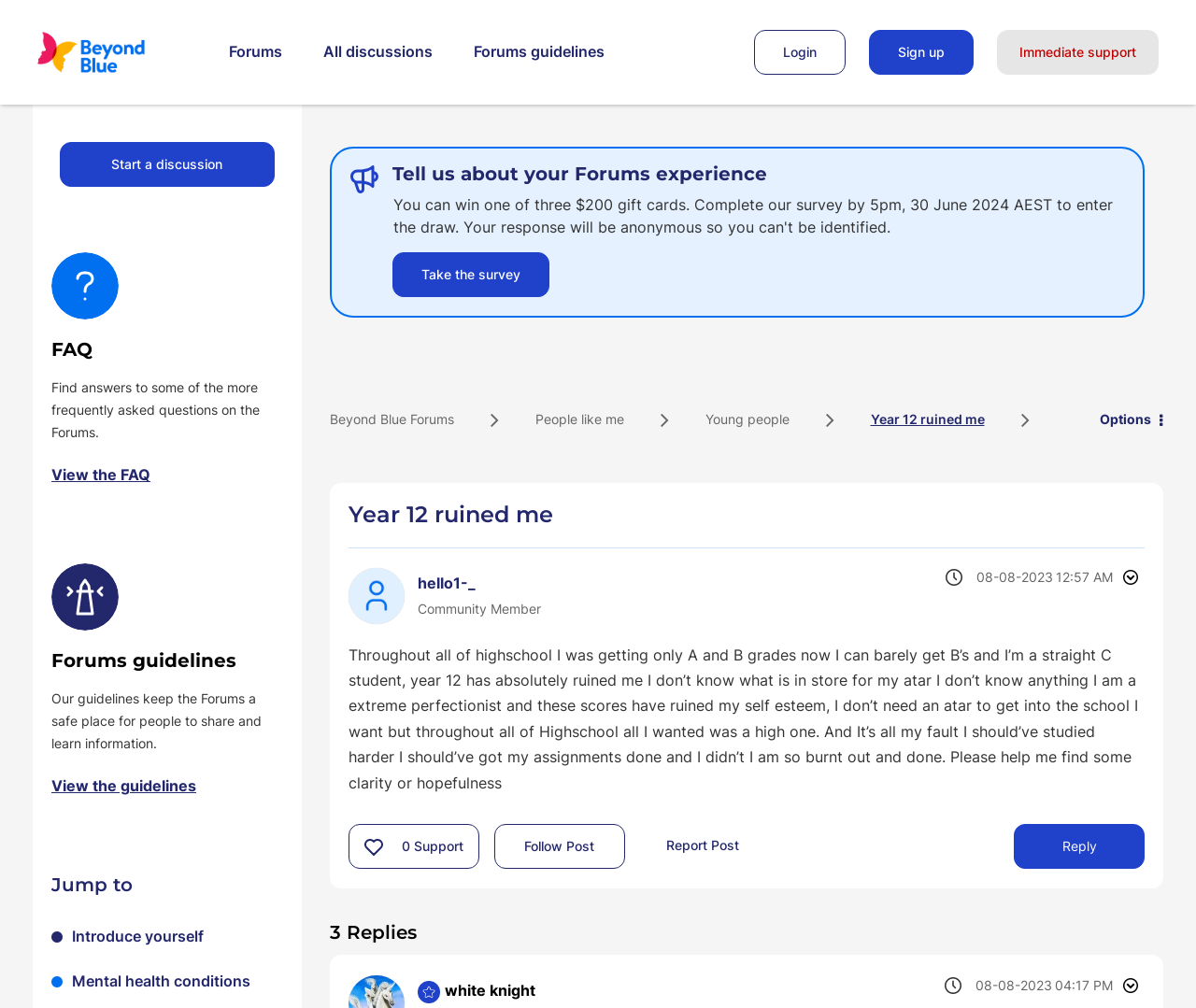Determine the bounding box coordinates for the clickable element to execute this instruction: "Reply to the 'Year 12 ruined me' post". Provide the coordinates as four float numbers between 0 and 1, i.e., [left, top, right, bottom].

[0.848, 0.818, 0.957, 0.862]